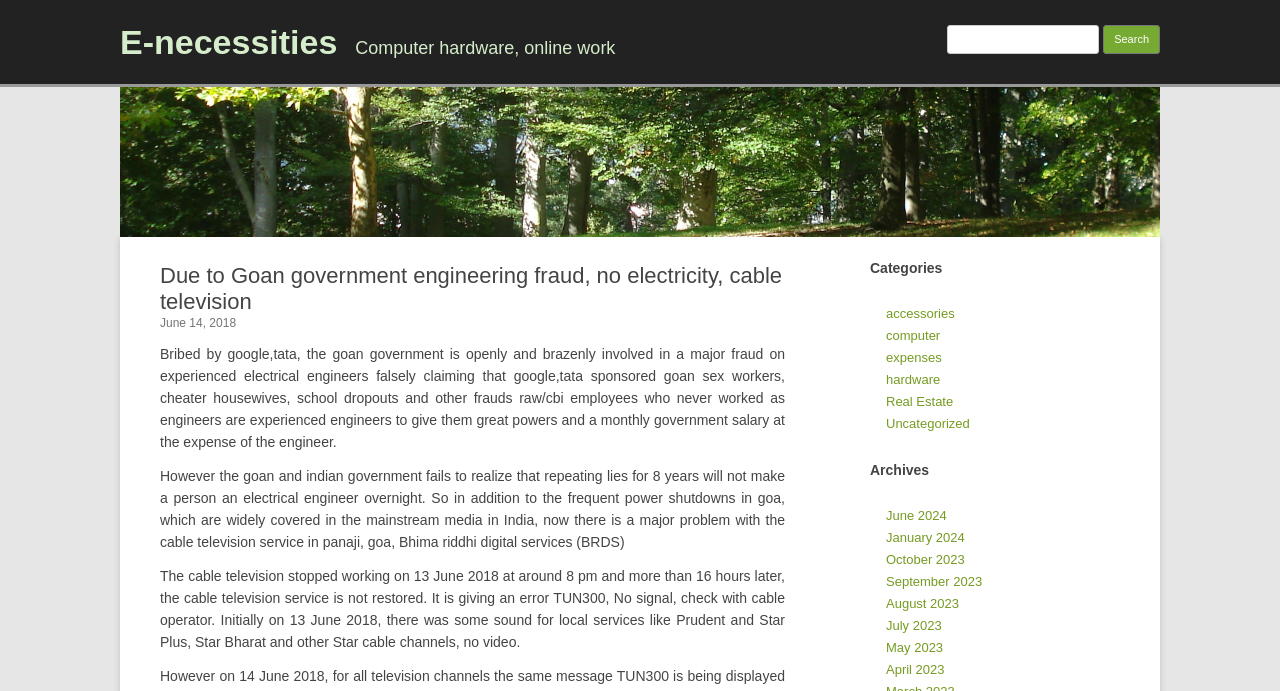Locate the bounding box coordinates of the segment that needs to be clicked to meet this instruction: "Skip to content".

[0.5, 0.343, 0.572, 0.363]